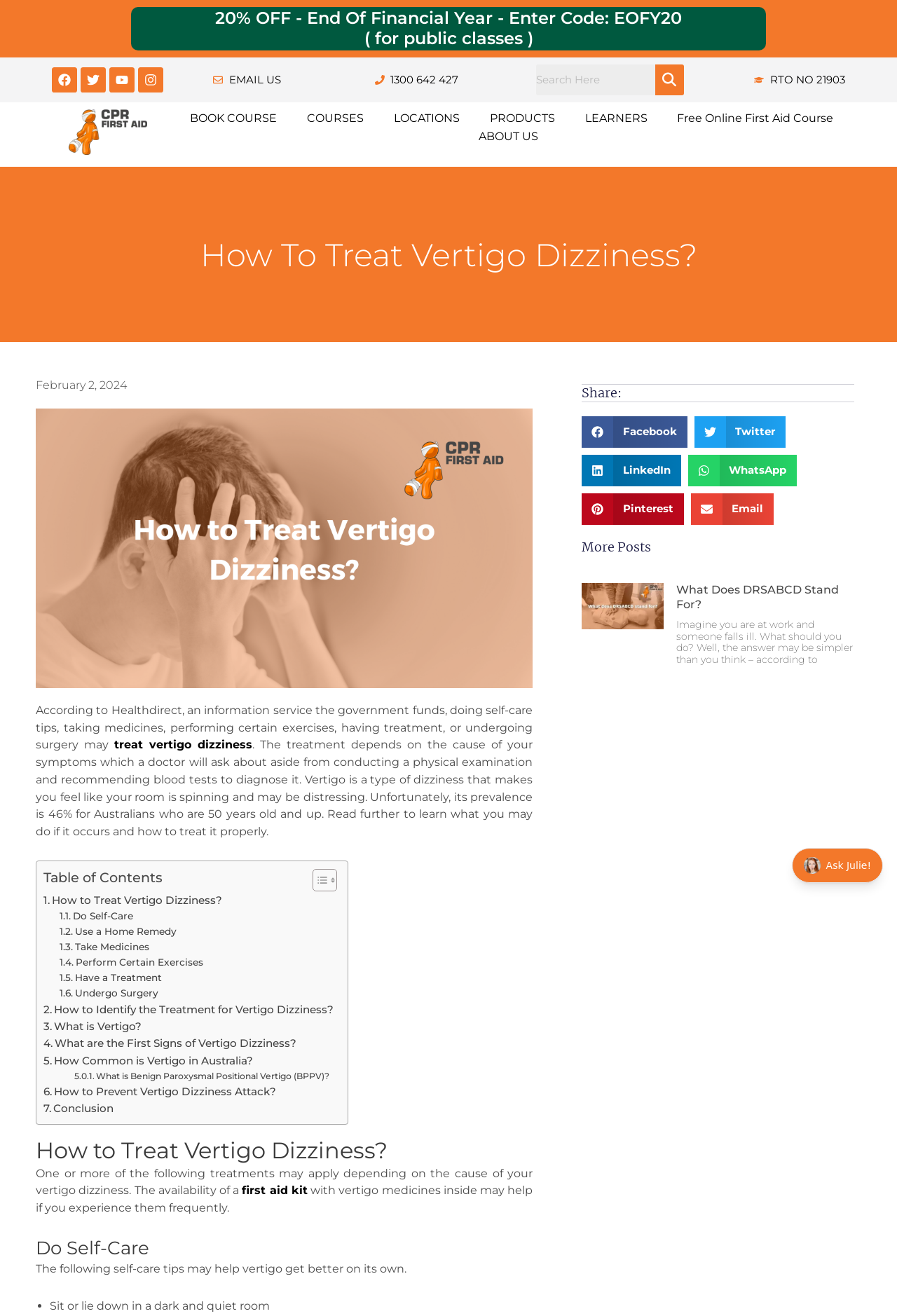Please determine the bounding box coordinates for the element that should be clicked to follow these instructions: "Book a course".

[0.198, 0.083, 0.329, 0.097]